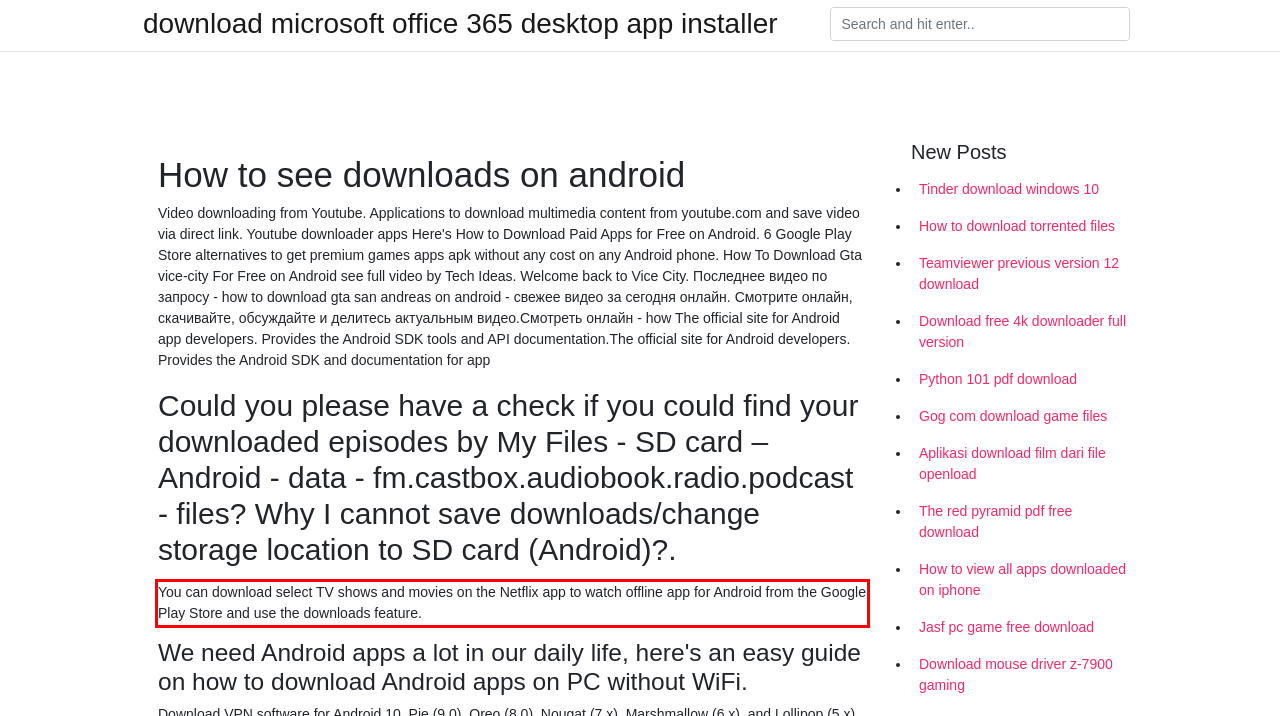Please identify and extract the text from the UI element that is surrounded by a red bounding box in the provided webpage screenshot.

You can download select TV shows and movies on the Netflix app to watch offline app for Android from the Google Play Store and use the downloads feature.